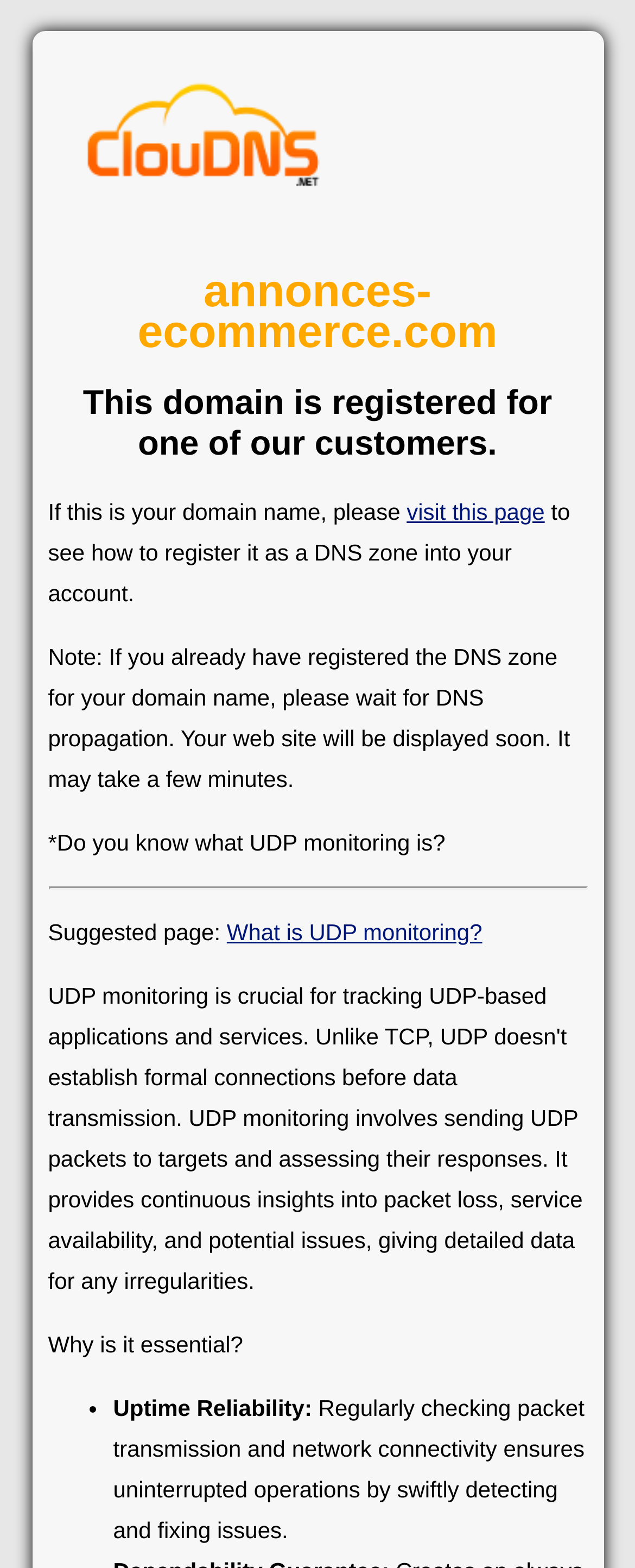Given the element description: "What is UDP monitoring?", predict the bounding box coordinates of this UI element. The coordinates must be four float numbers between 0 and 1, given as [left, top, right, bottom].

[0.357, 0.586, 0.759, 0.603]